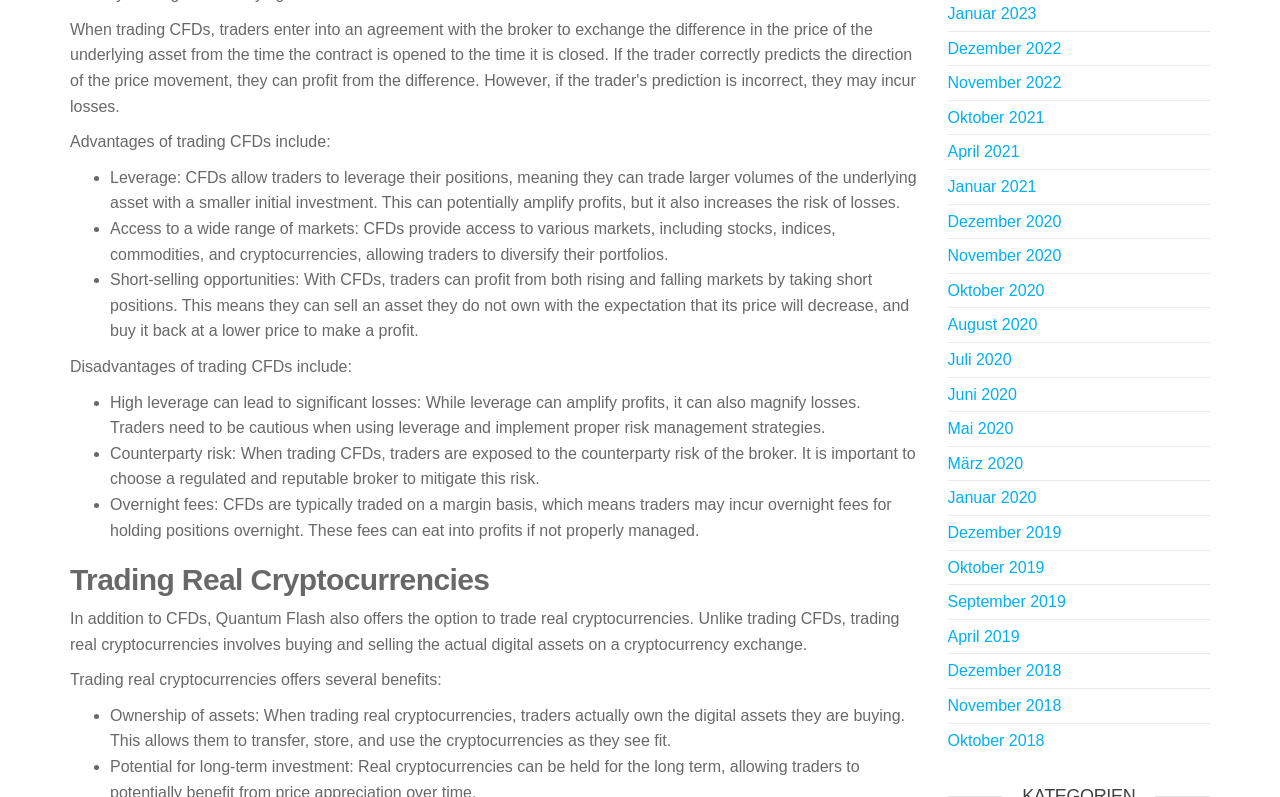What is the purpose of the links at the top of the webpage?
Please utilize the information in the image to give a detailed response to the question.

The links at the top of the webpage appear to be an archive of past months, allowing users to access information from previous months.